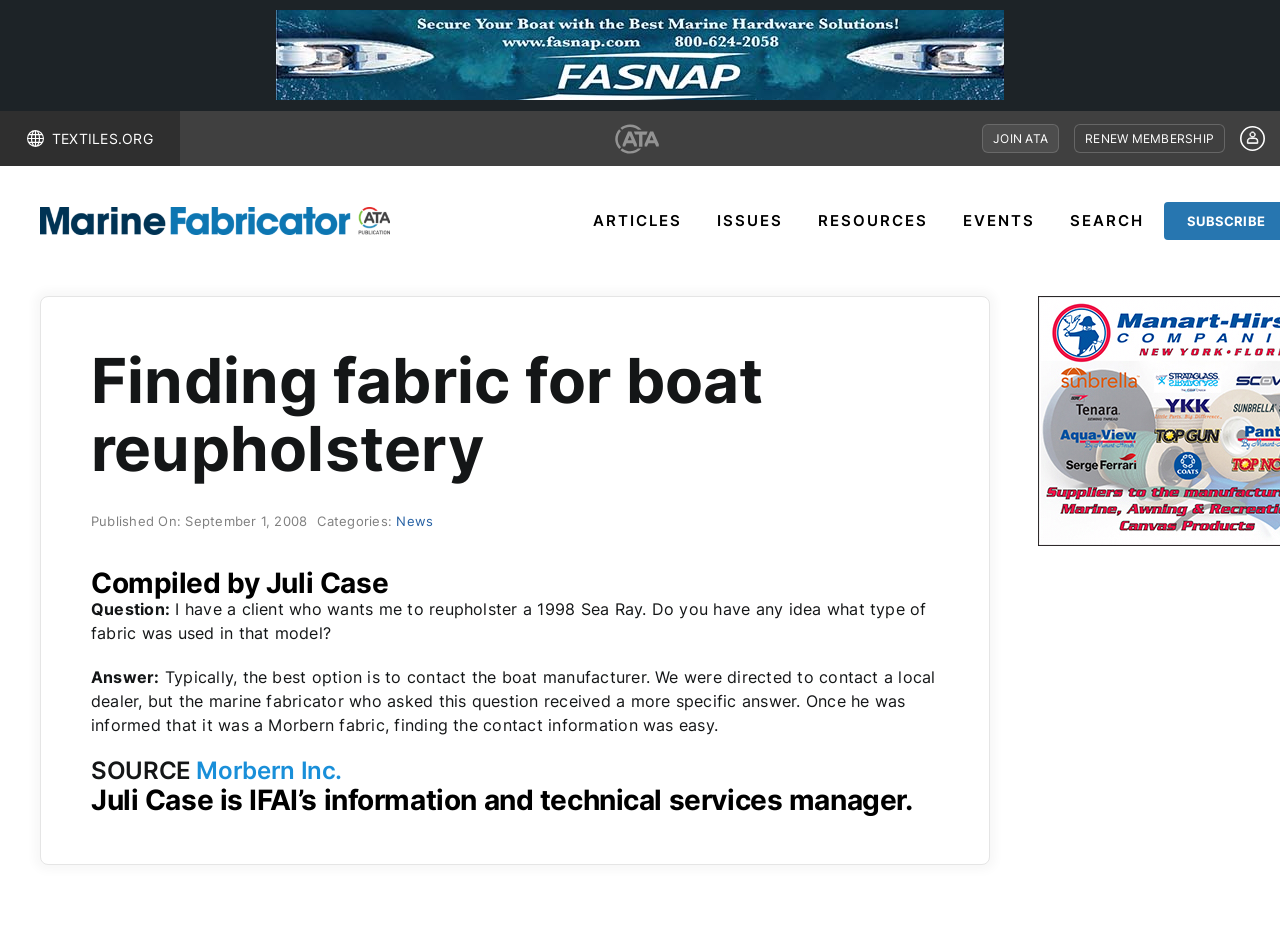Locate the bounding box coordinates of the clickable area needed to fulfill the instruction: "Read the latest news".

[0.31, 0.55, 0.338, 0.568]